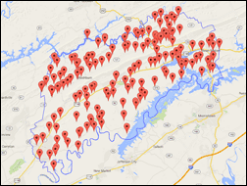Analyze the image and give a detailed response to the question:
What are the red markers indicating?

The question asks about what the red markers are indicating in the map. By analyzing the caption, it is mentioned that 'The image showcases a detailed map of Grainger County, highlighted by numerous red markers that indicate specific locations of interest, likely related to cemeteries across the area.' Therefore, the answer is cemetery locations.